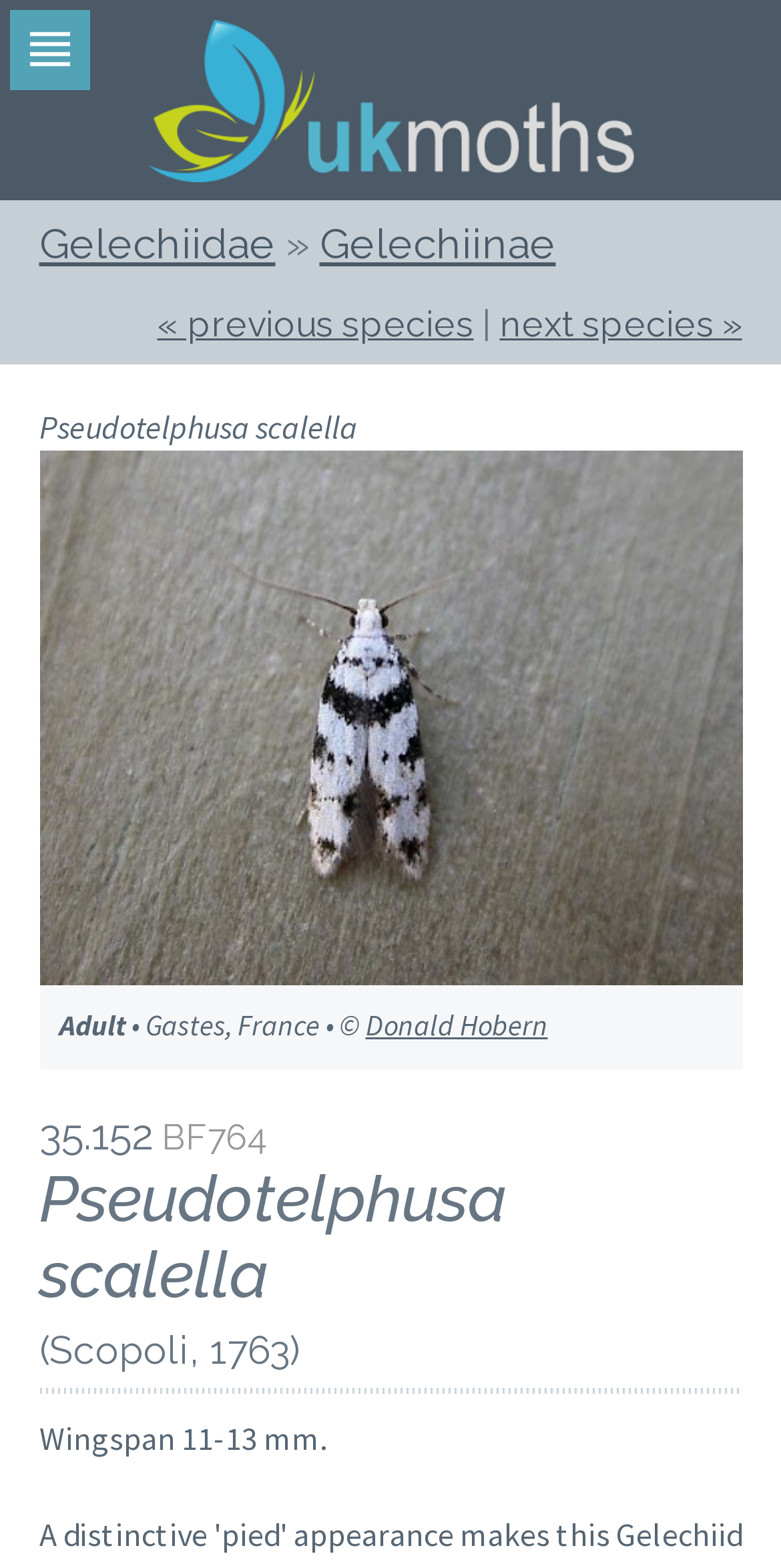Find the bounding box coordinates for the HTML element described in this sentence: "Donald Hobern". Provide the coordinates as four float numbers between 0 and 1, in the format [left, top, right, bottom].

[0.468, 0.642, 0.701, 0.665]